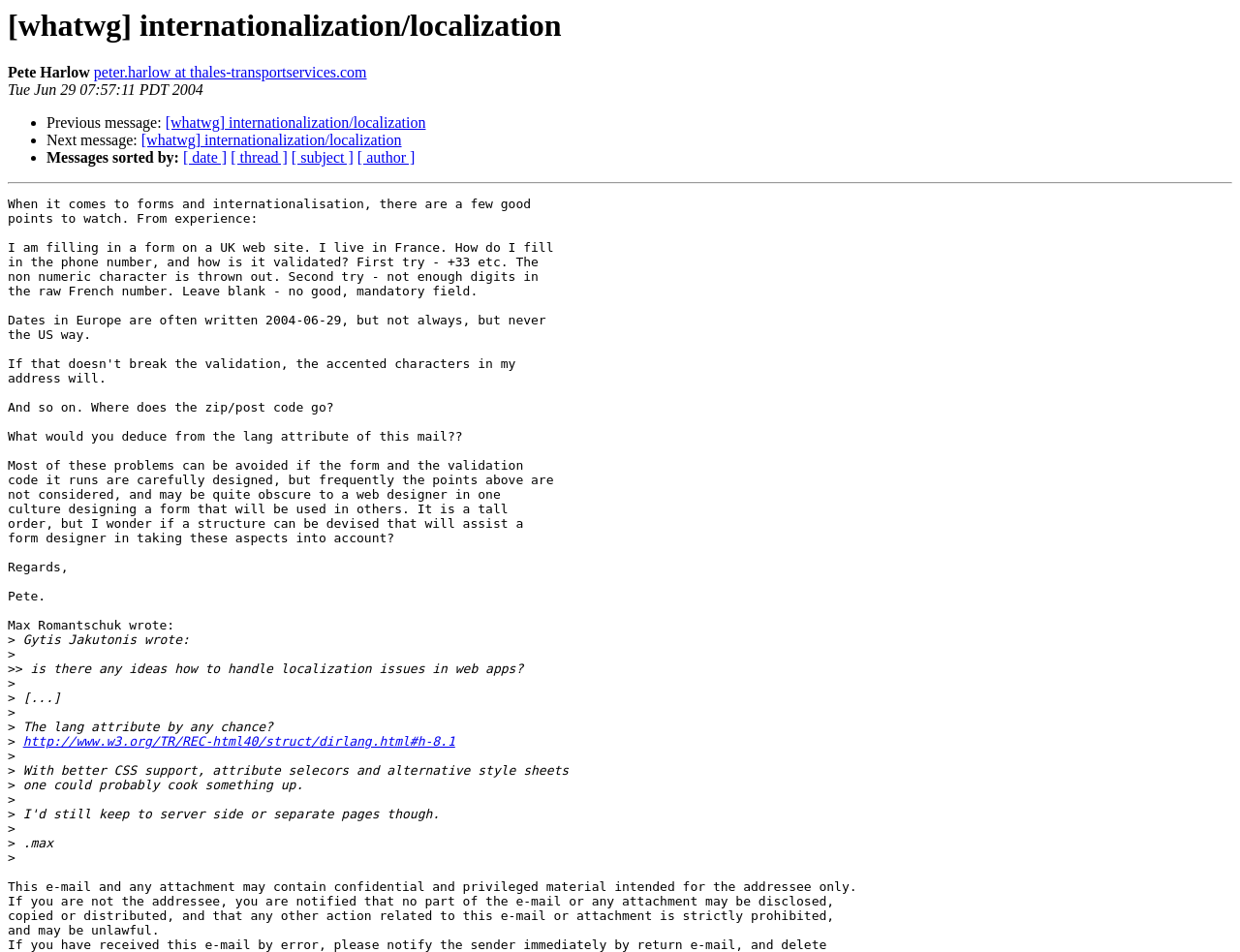Please use the details from the image to answer the following question comprehensively:
How many links are there in the message?

The number of links in the message can be counted by looking at the links '[whatwg] internationalization/localization', 'peter.harlow at thales-transportservices.com', '[ date ]', '[ thread ]', and '[ subject ]' which are all part of the message.